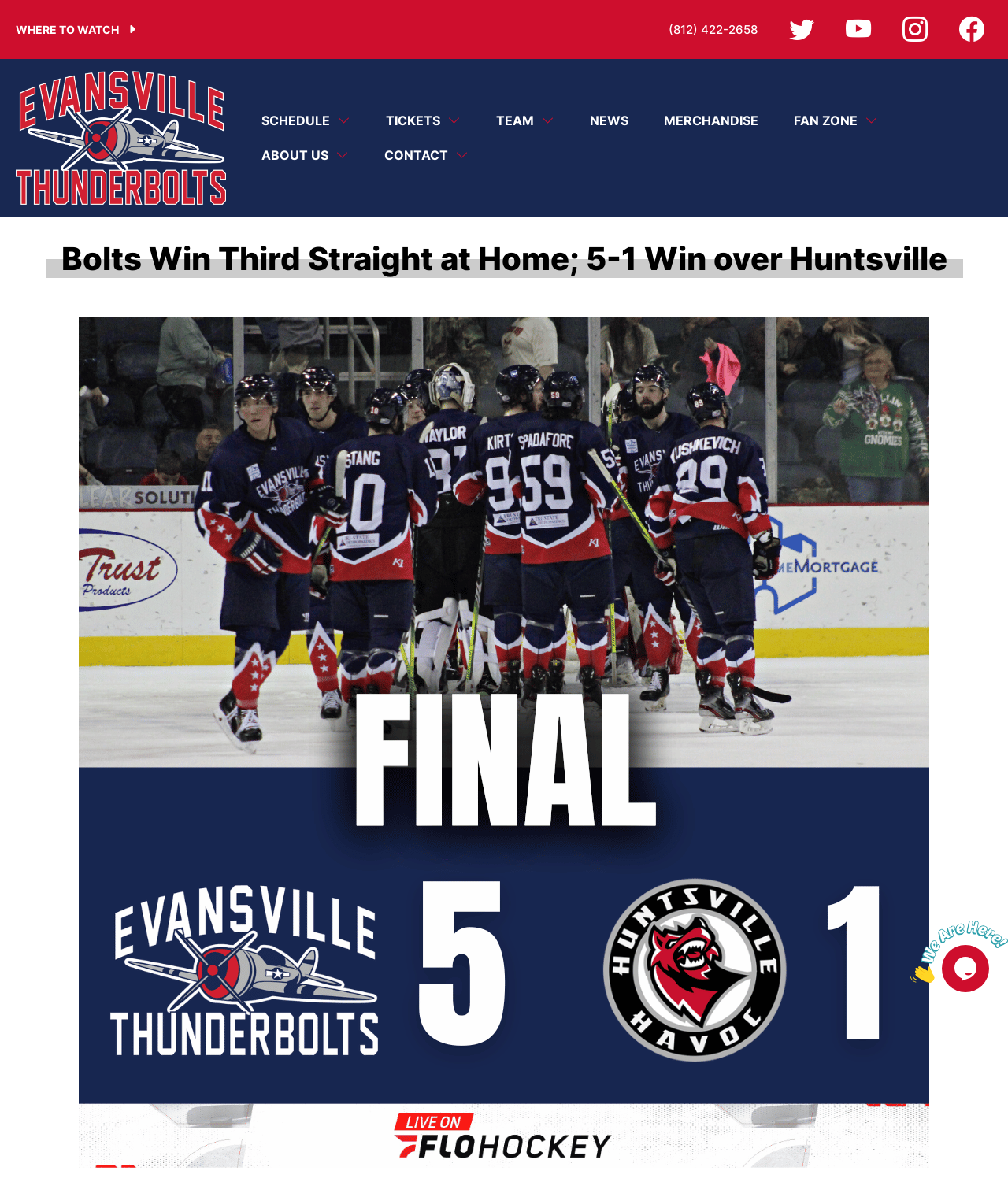Locate the bounding box coordinates of the item that should be clicked to fulfill the instruction: "Watch the game live".

[0.016, 0.018, 0.137, 0.032]